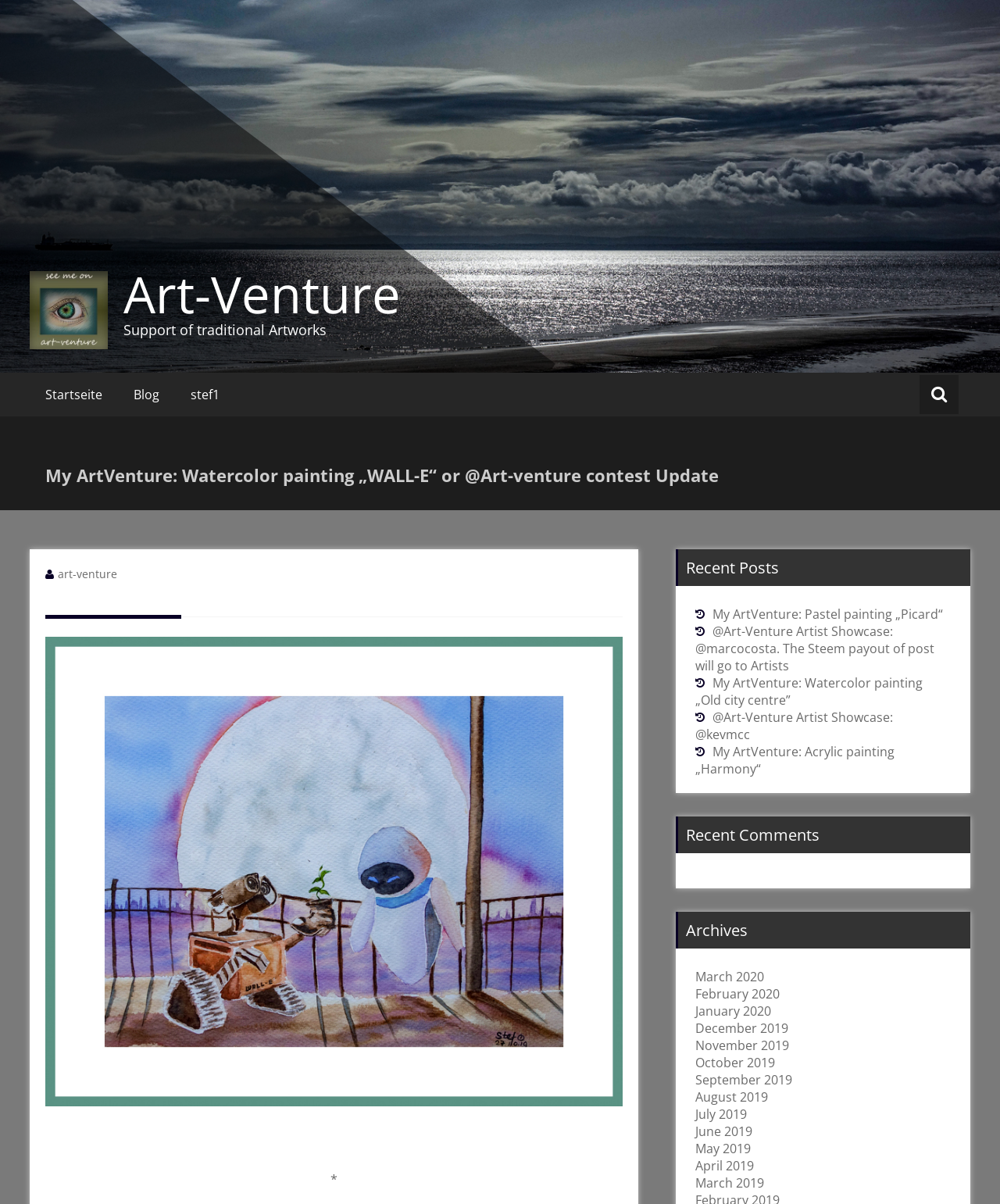What is the category of the blog post with the title 'My ArtVenture: Pastel painting „Picard“'?
Please respond to the question with as much detail as possible.

The category of the blog post with the title 'My ArtVenture: Pastel painting „Picard“' can be determined by looking at the heading element with the text 'Recent Posts' which is located above the link element with the text 'My ArtVenture: Pastel painting „Picard“'.